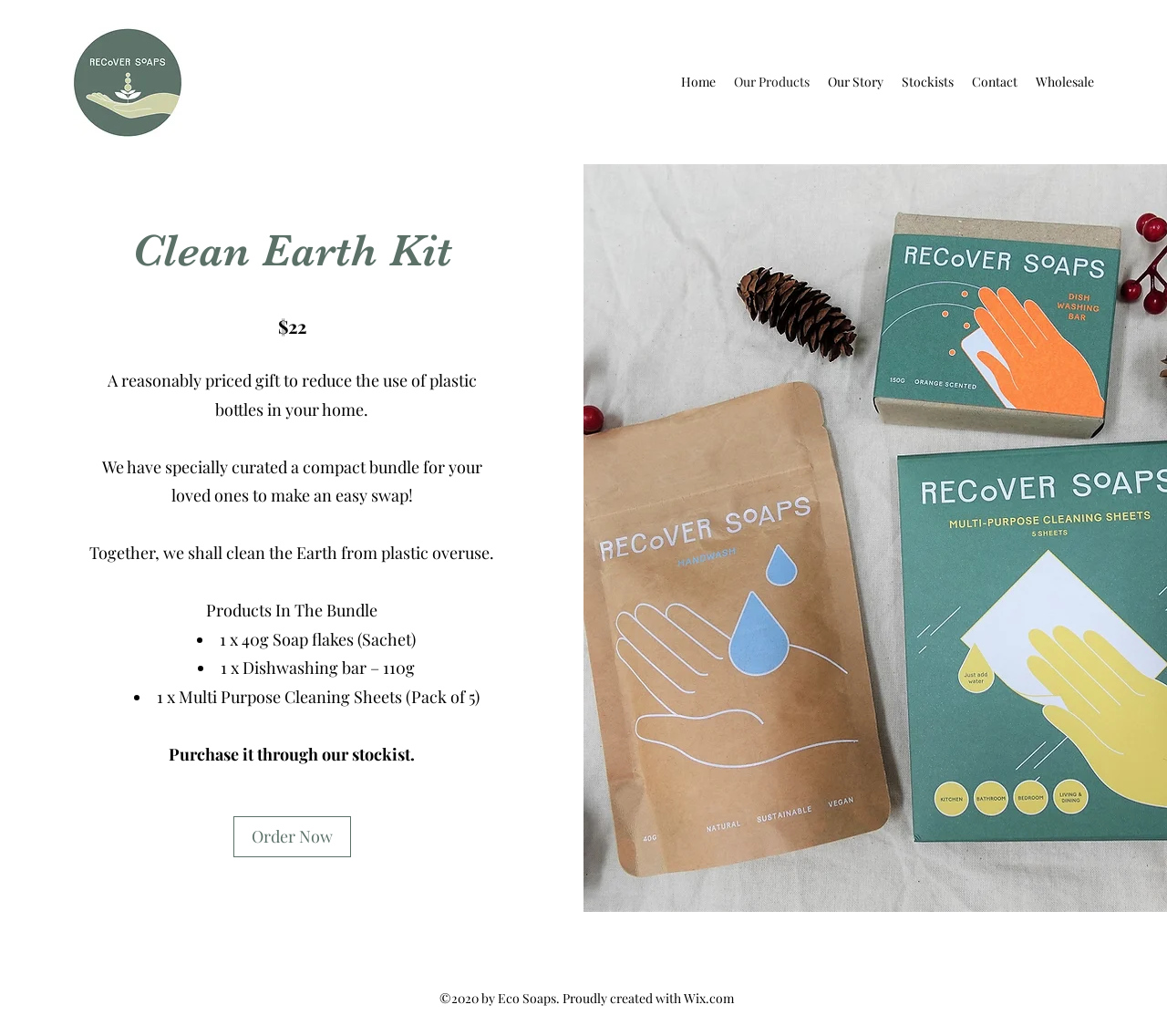Please give a one-word or short phrase response to the following question: 
What is the price of the Clean Earth Kit?

$22